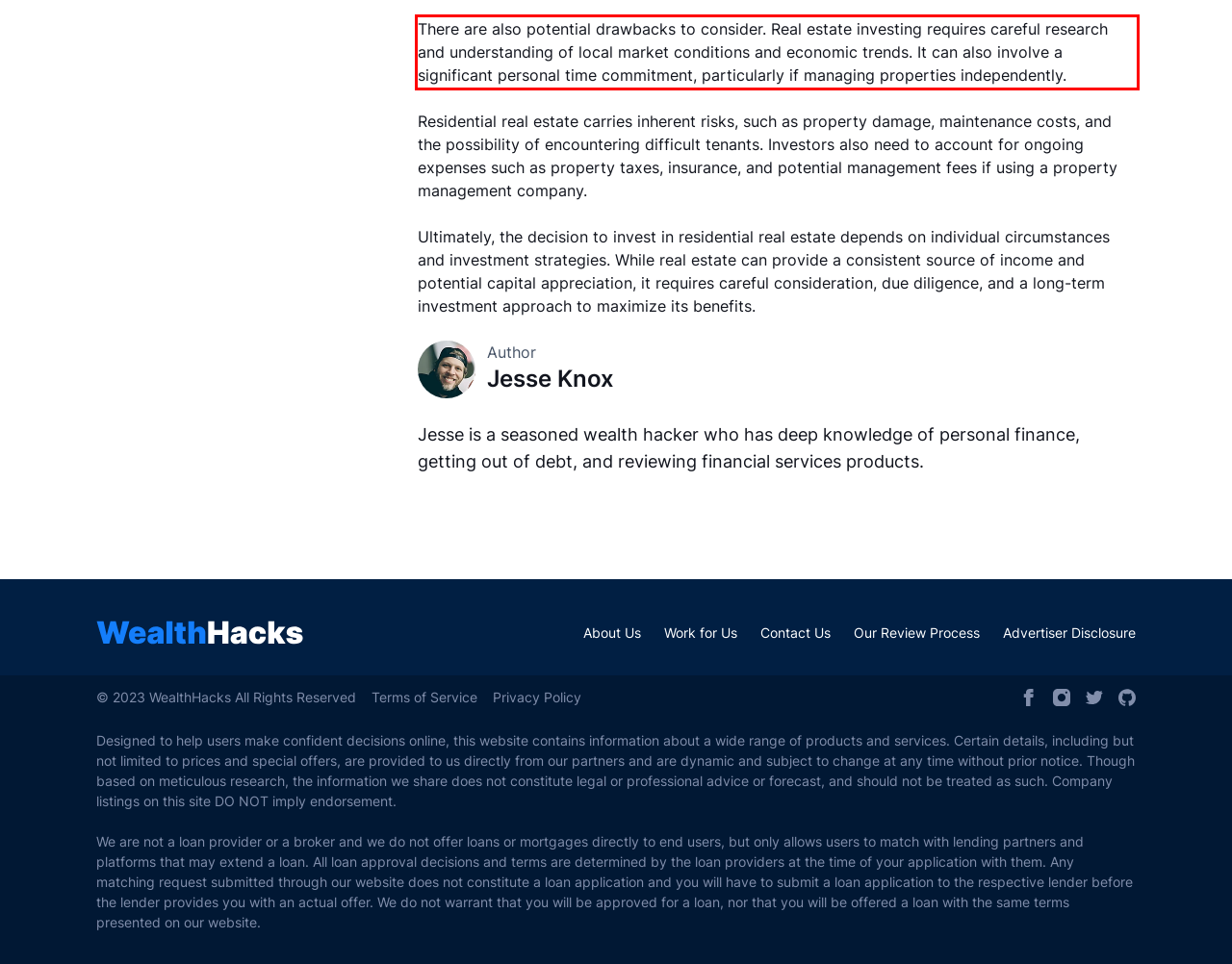Examine the webpage screenshot and use OCR to obtain the text inside the red bounding box.

There are also potential drawbacks to consider. Real estate investing requires careful research and understanding of local market conditions and economic trends. It can also involve a significant personal time commitment, particularly if managing properties independently.